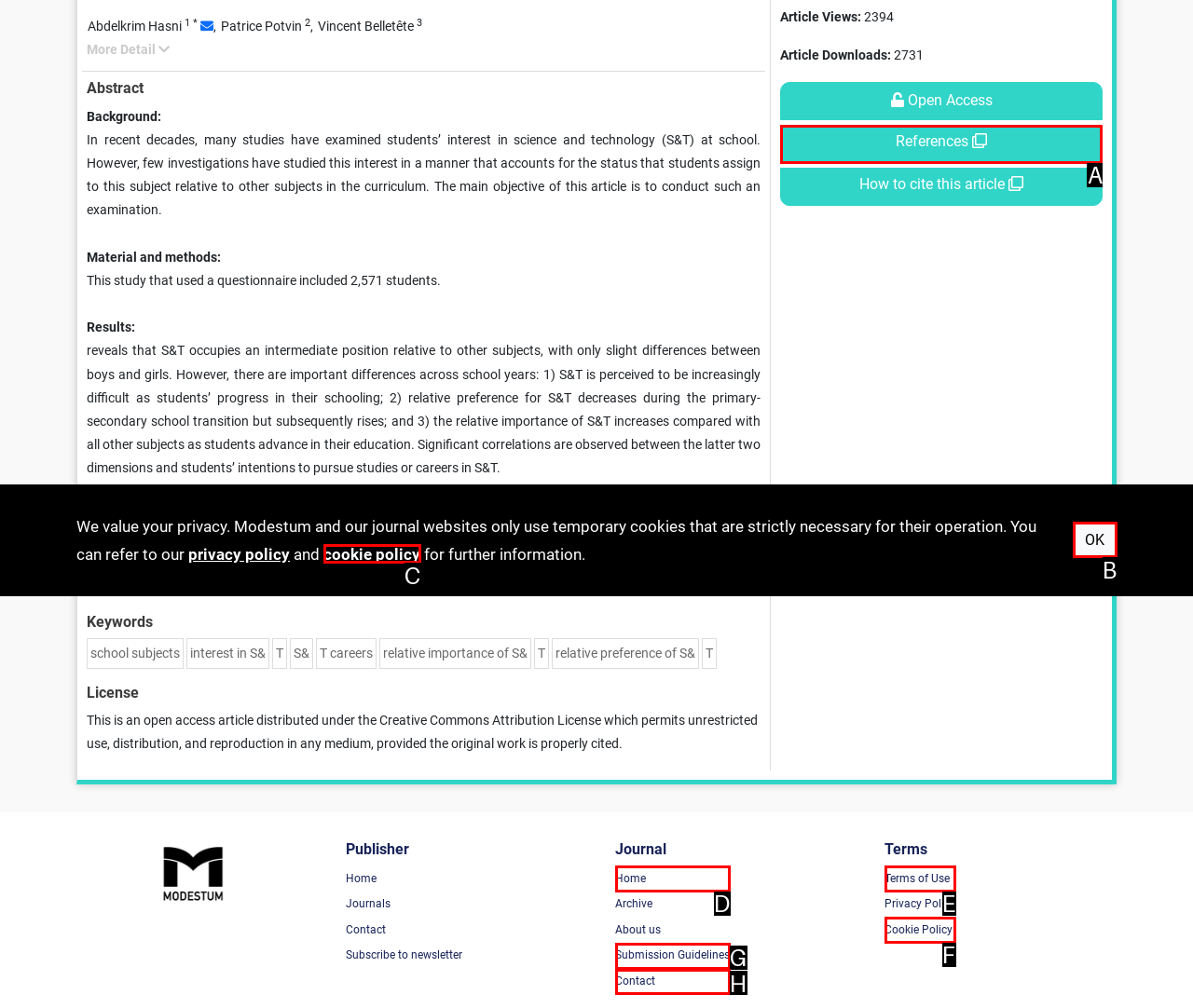Determine the UI element that matches the description: Cookie Policy
Answer with the letter from the given choices.

F